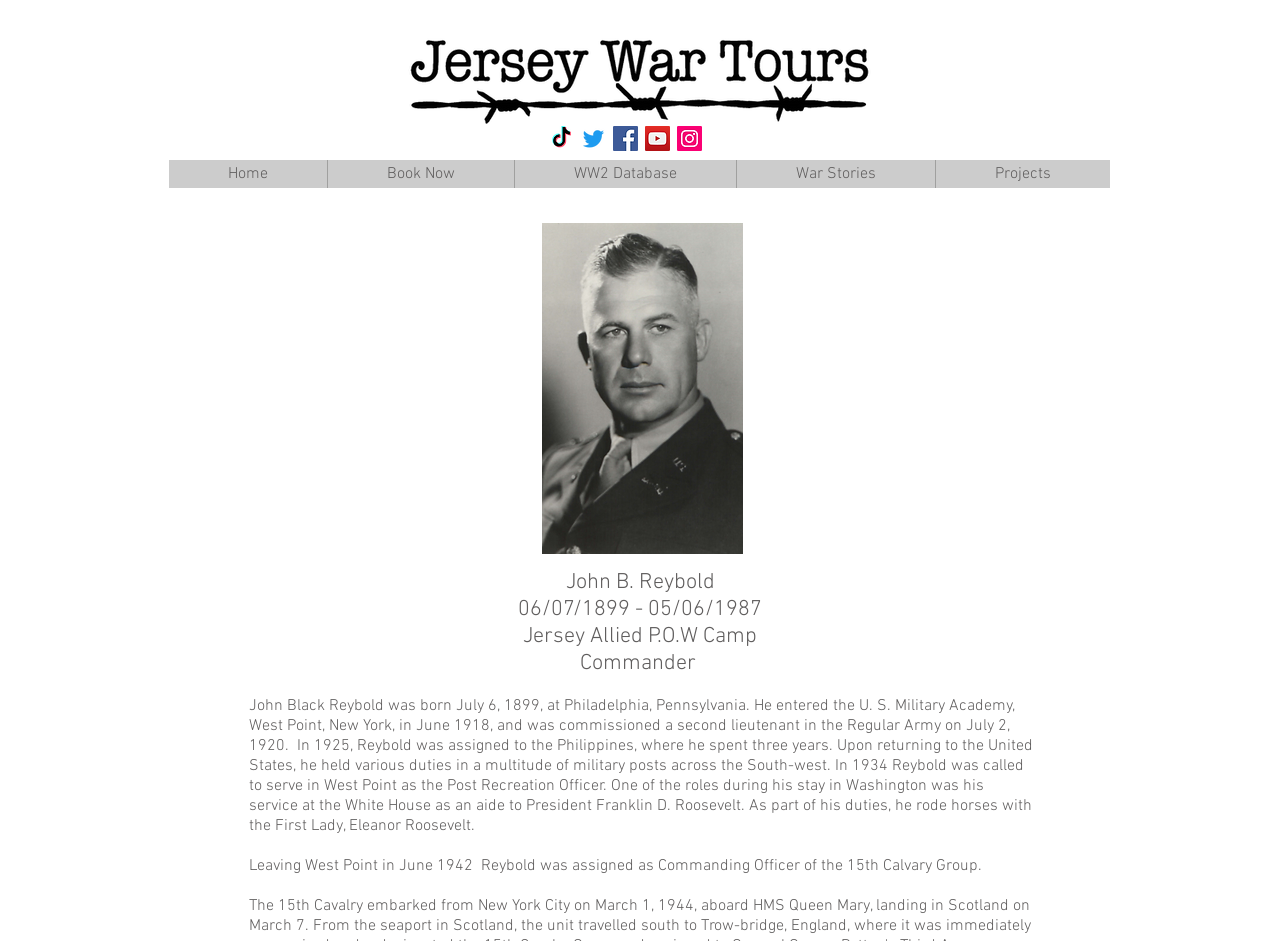Determine the bounding box coordinates of the clickable region to carry out the instruction: "Go to the Home page".

[0.132, 0.17, 0.255, 0.2]